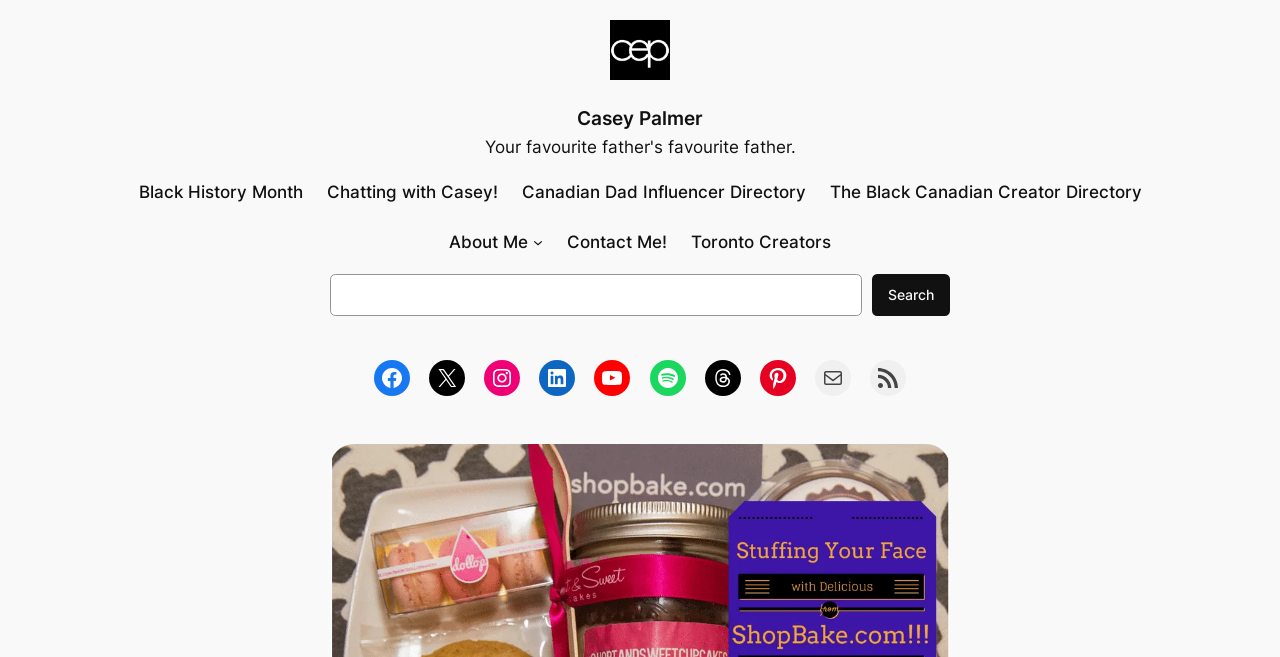Extract the bounding box coordinates for the UI element described by the text: "alt="cropped-cropped-CEP-Facebook-Logo.png"". The coordinates should be in the form of [left, top, right, bottom] with values between 0 and 1.

[0.477, 0.03, 0.523, 0.122]